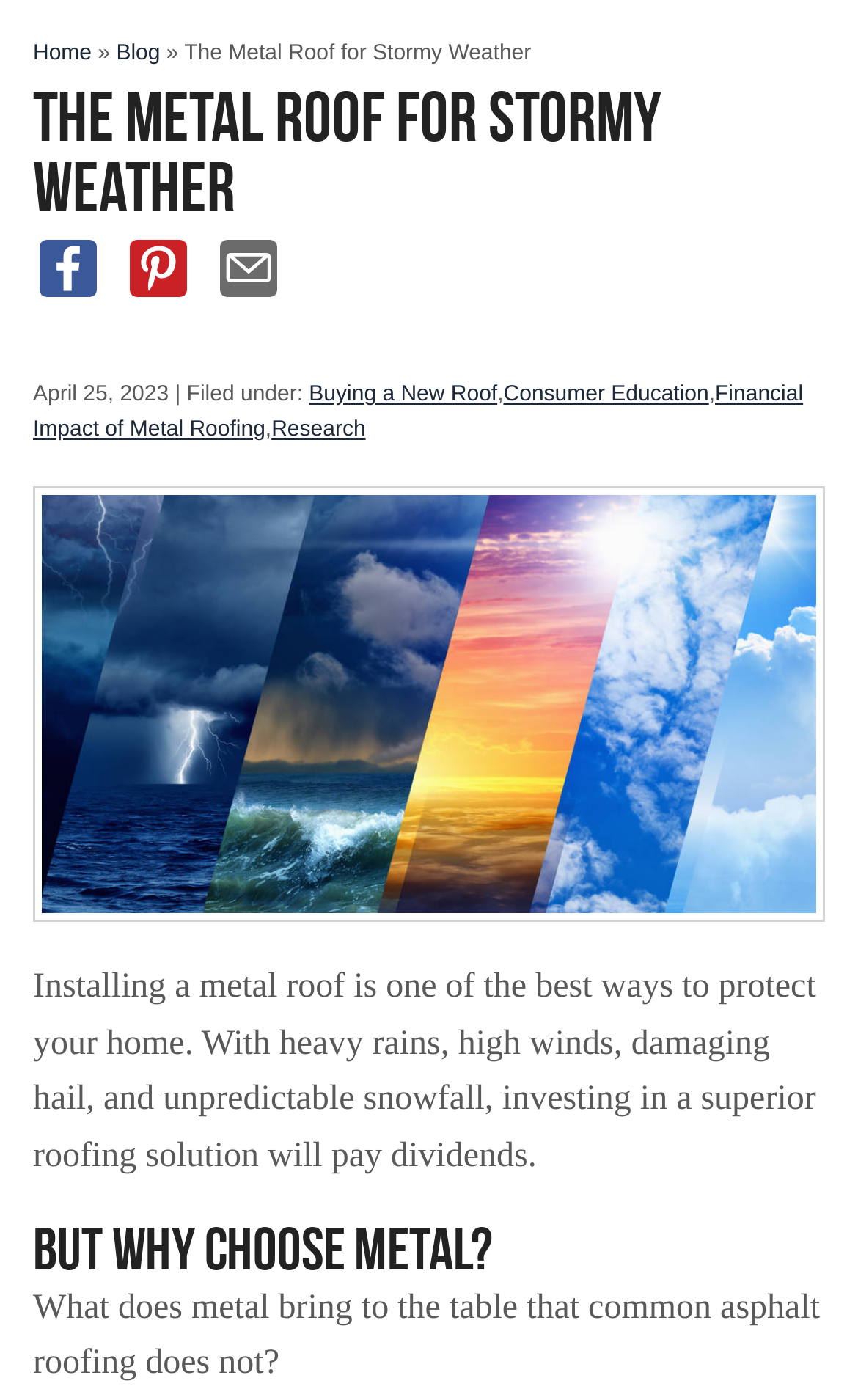Show me the bounding box coordinates of the clickable region to achieve the task as per the instruction: "View the image".

[0.038, 0.347, 0.962, 0.659]